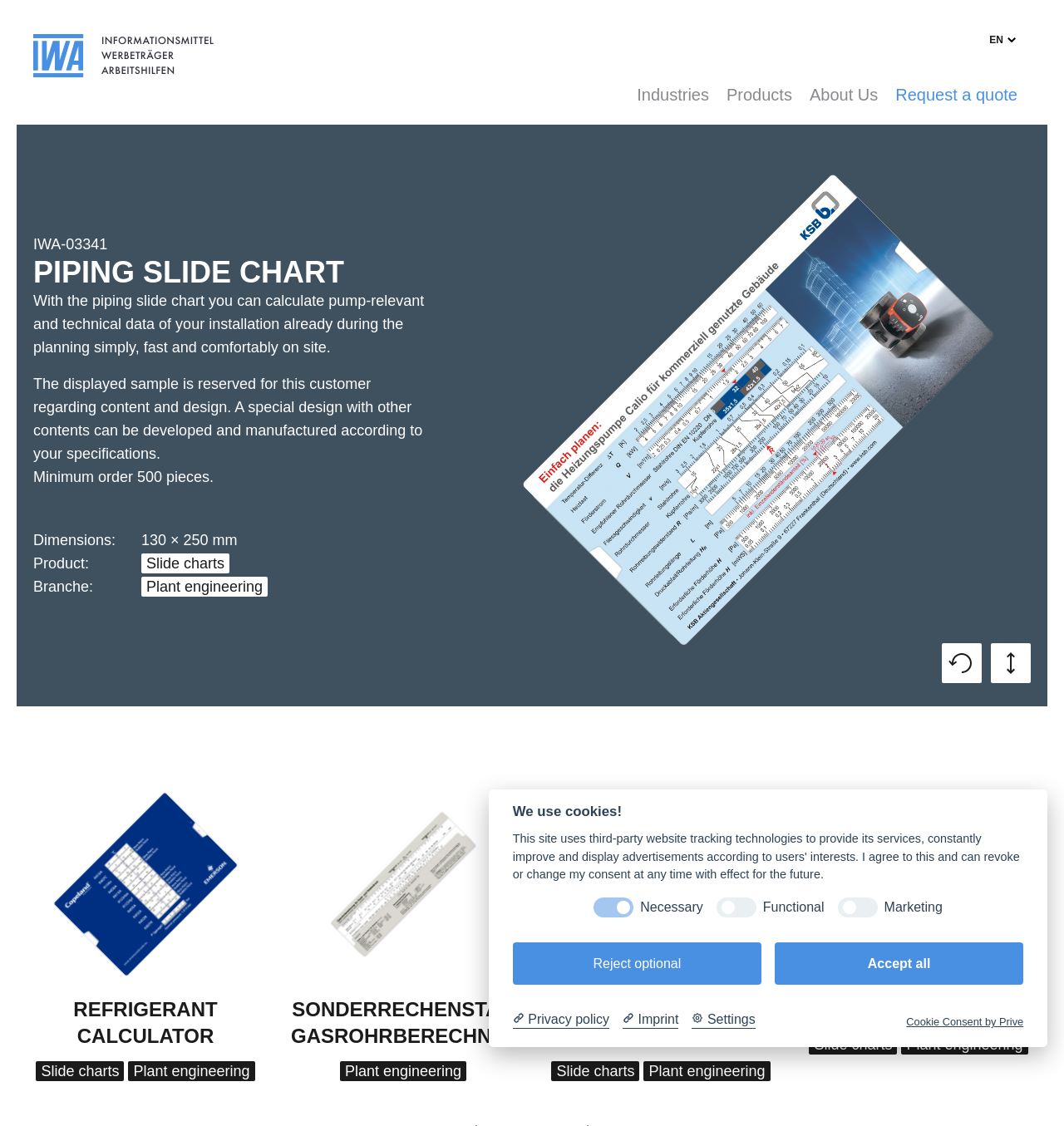Kindly determine the bounding box coordinates for the clickable area to achieve the given instruction: "Click on the 'Request a quote' link".

[0.842, 0.069, 0.956, 0.099]